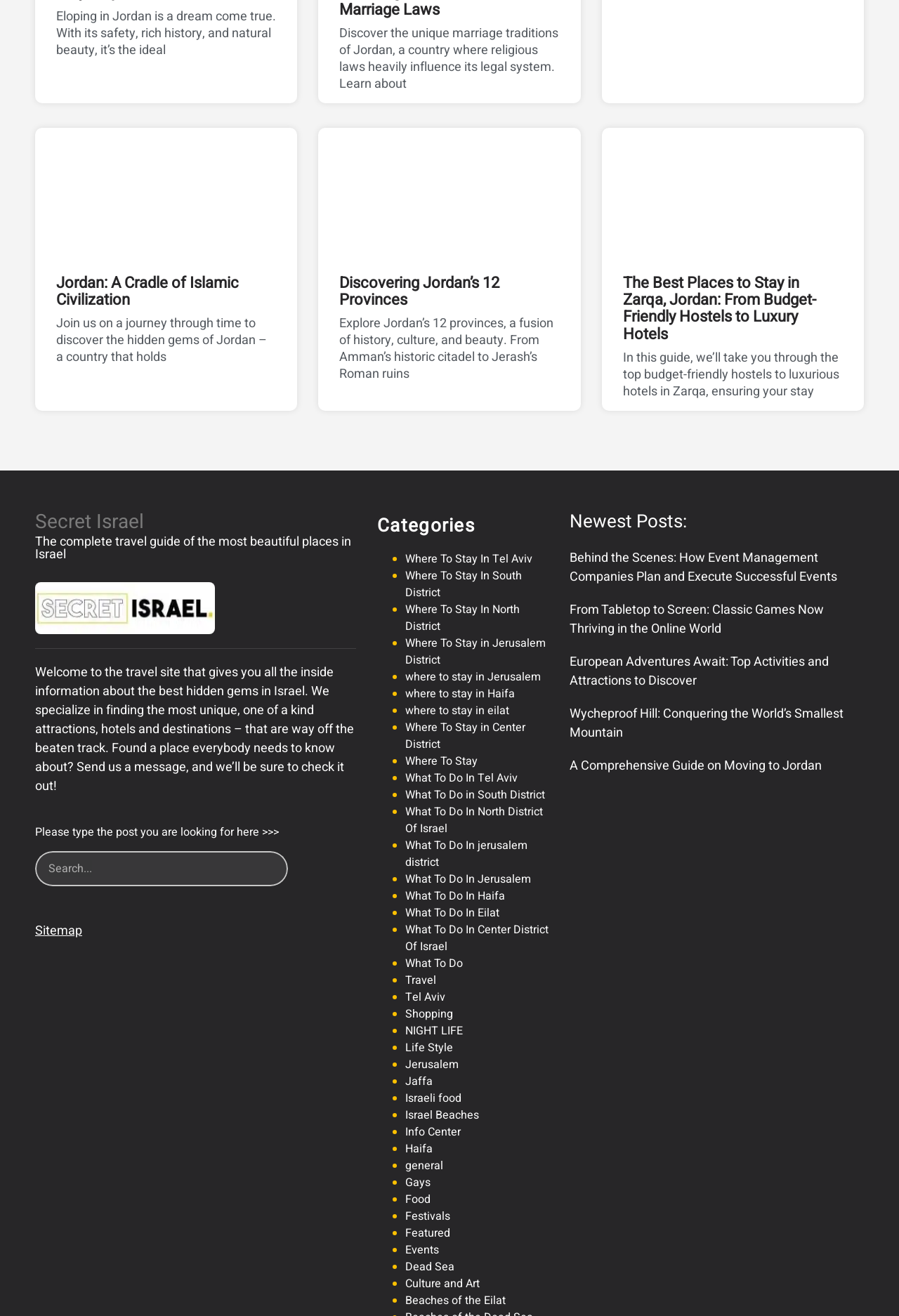What is the purpose of the 'Sitemap' link?
Please answer the question as detailed as possible based on the image.

The 'Sitemap' link is typically used to provide a hierarchical view of a website's structure and content. This suggests that the link is intended to help users navigate the website and find specific content or pages.